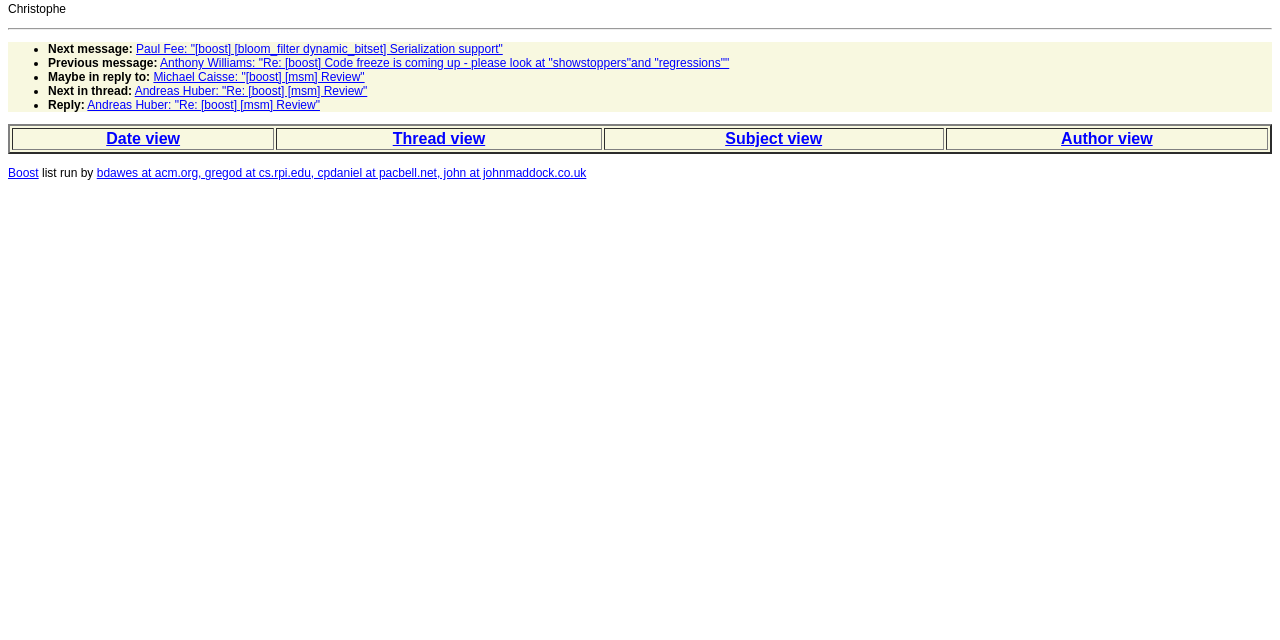Given the element description: "Michael Caisse: "[boost] [msm] Review"", predict the bounding box coordinates of this UI element. The coordinates must be four float numbers between 0 and 1, given as [left, top, right, bottom].

[0.12, 0.109, 0.285, 0.131]